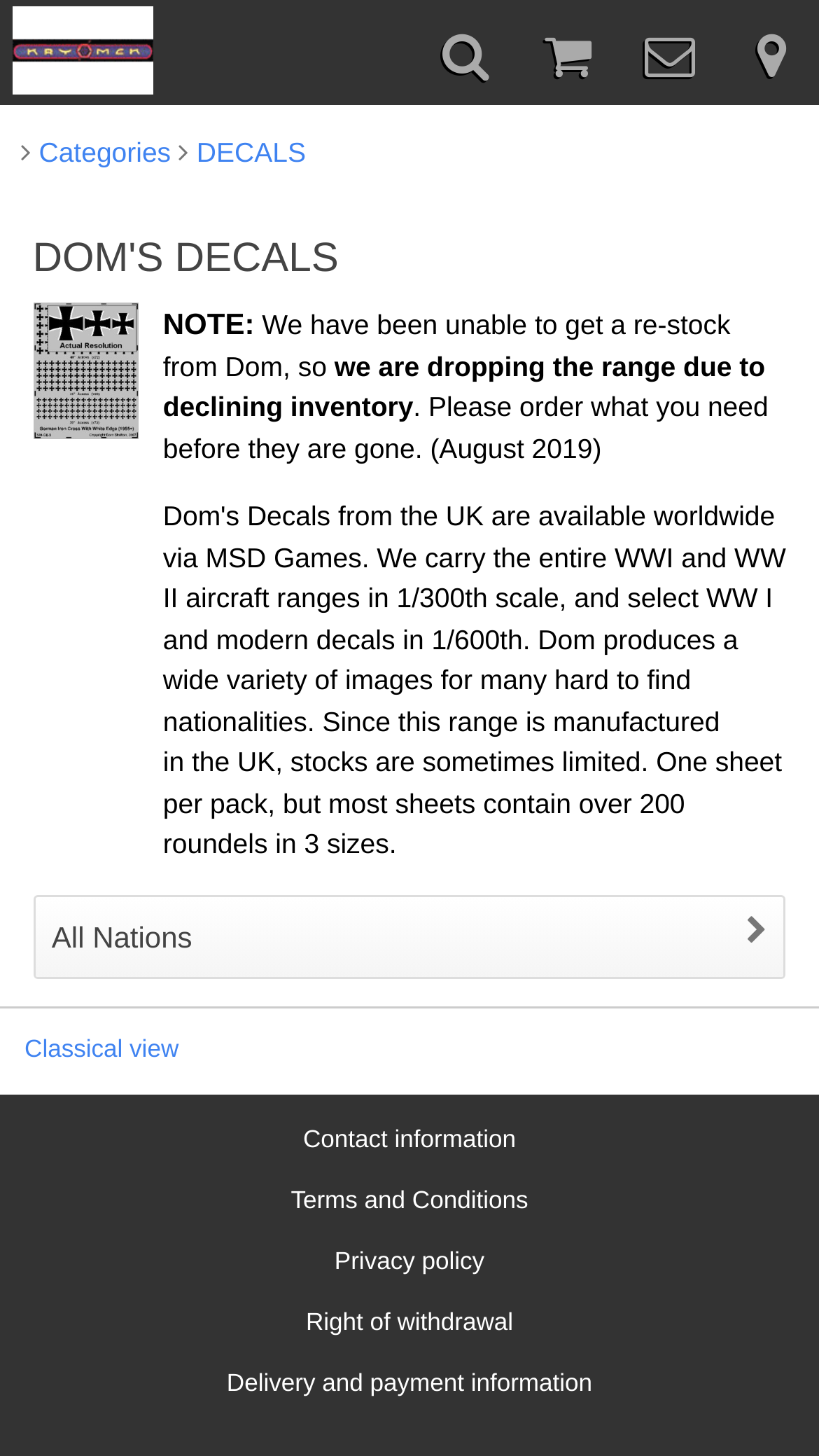What is the purpose of the 'All Nations' link?
Please give a well-detailed answer to the question.

The link 'All Nations' is located in the middle of the webpage and has an icon, suggesting that it is a category or filter option, and clicking on it would likely display all nations related to the decals.